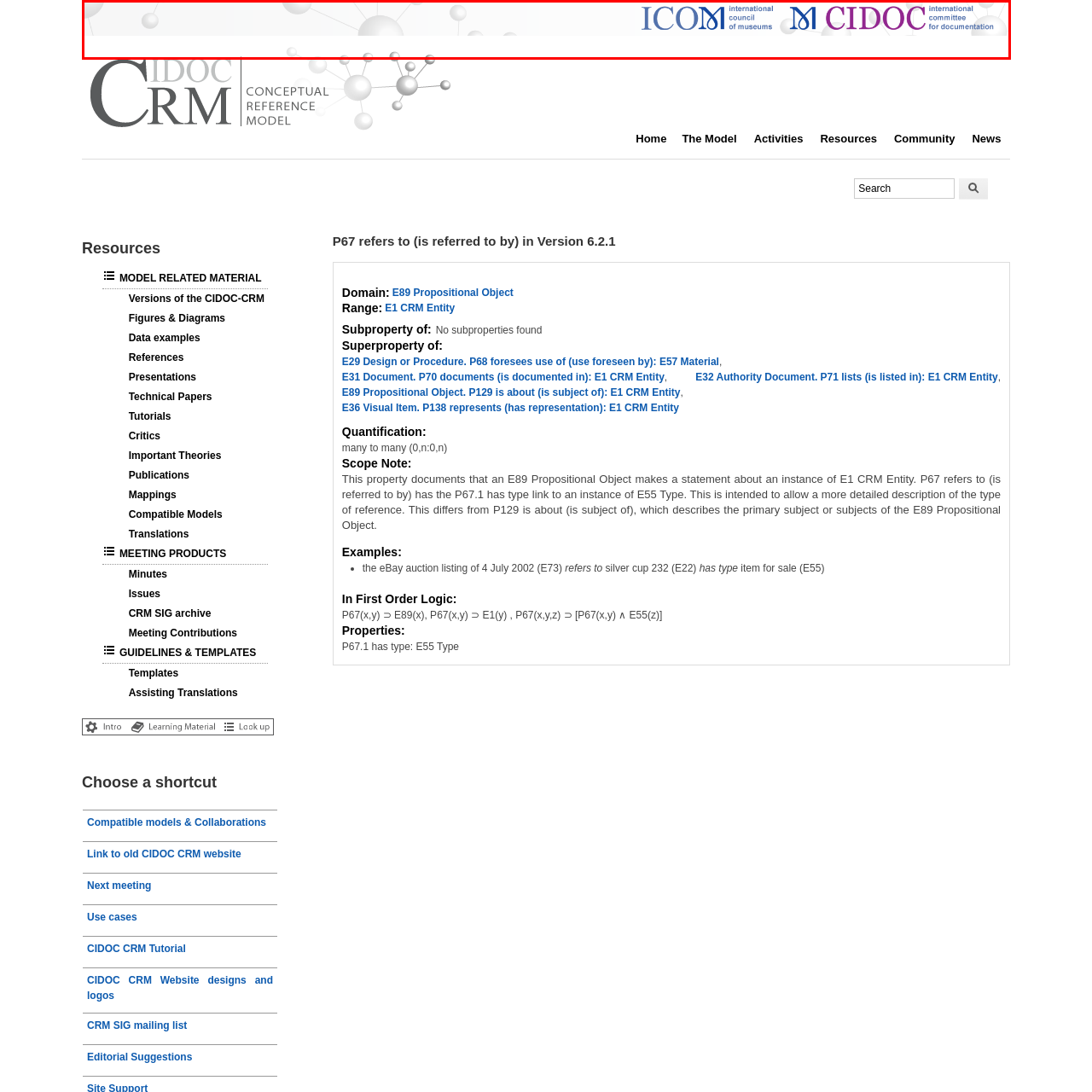What is displayed prominently in the image?
Please focus on the image surrounded by the red bounding box and provide a one-word or phrase answer based on the image.

ICOM logo and CIDOC acronym